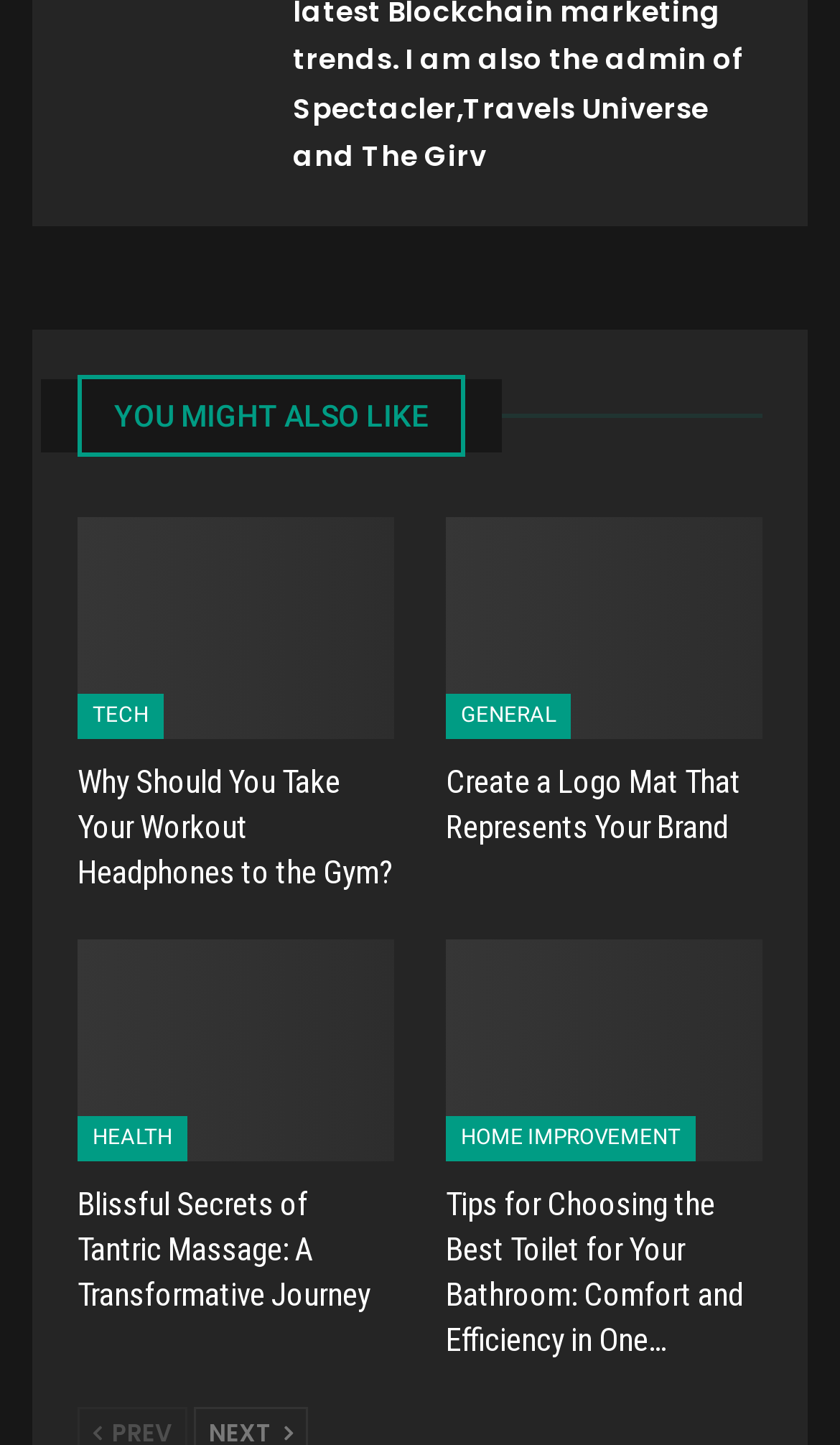Respond to the following question using a concise word or phrase: 
What is the topic of the first article?

Workout Headphones